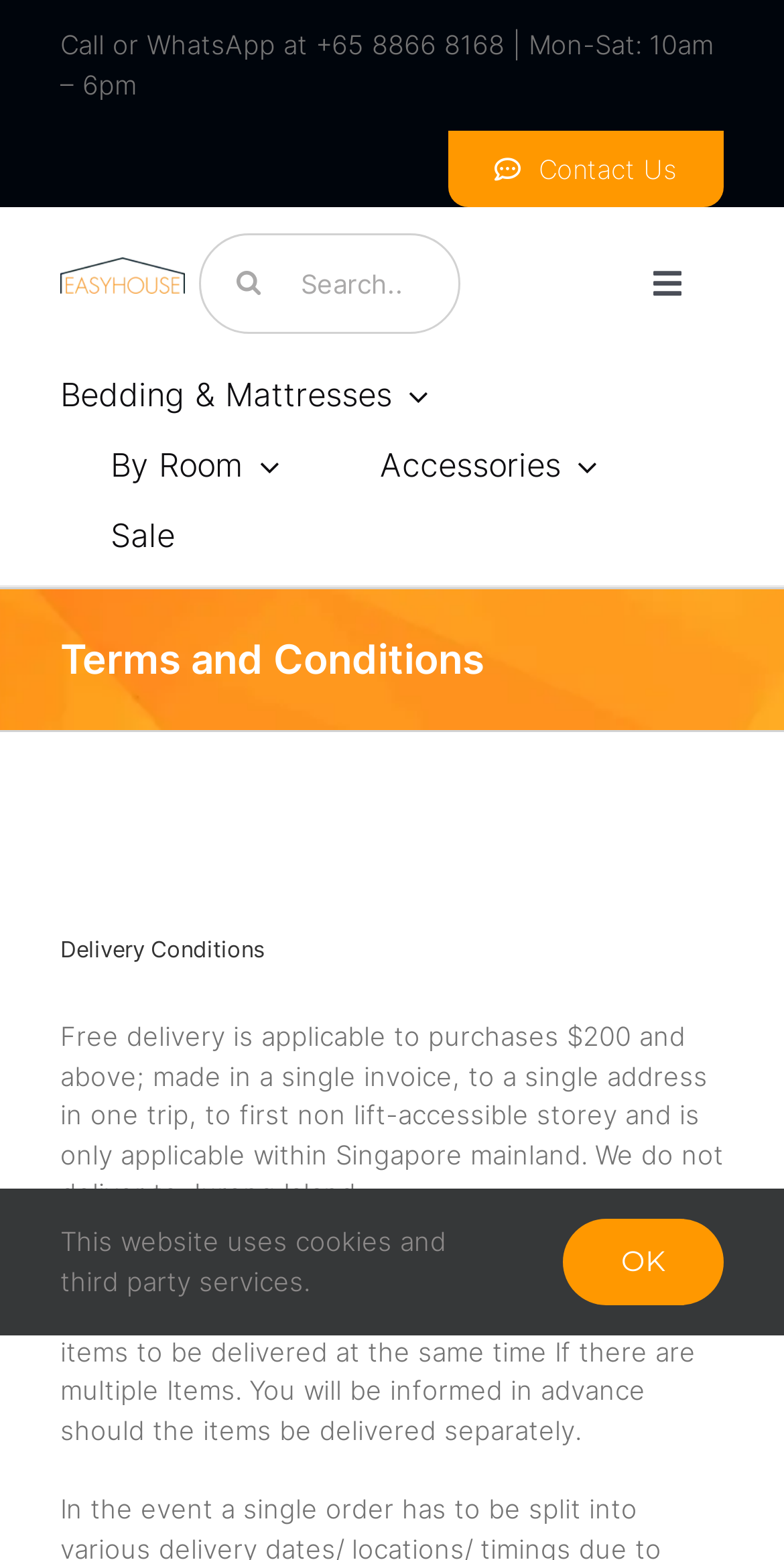Please find the bounding box coordinates of the element's region to be clicked to carry out this instruction: "Search for products".

[0.253, 0.15, 0.588, 0.214]